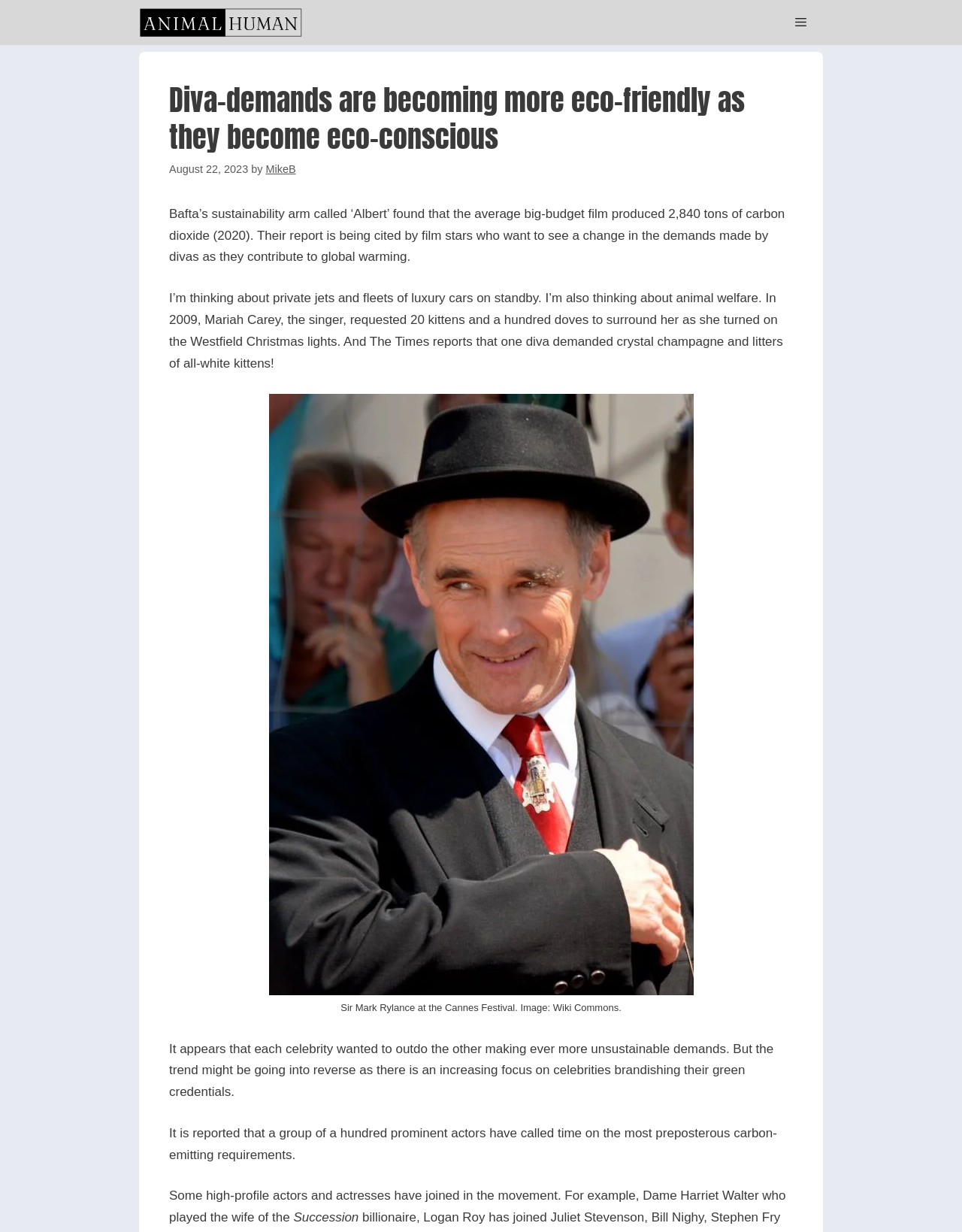Offer a thorough description of the webpage.

The webpage is an article about celebrities becoming more eco-friendly and reducing their carbon footprint. At the top, there is a navigation bar with a link to "Freethinking Animal Advocate" accompanied by an image, and a button with an icon. Below the navigation bar, there is a header section with a heading that reads "Diva-demands are becoming more eco-friendly as they become eco-conscious" and a time stamp indicating the article was published on August 22, 2023, by MikeB.

The main content of the article is divided into several paragraphs. The first paragraph discusses the carbon footprint of big-budget films and how film stars are calling for a change in the demands made by divas. The second paragraph provides examples of extravagant demands made by celebrities in the past, such as Mariah Carey's request for kittens and doves.

Below the second paragraph, there is an image of Sir Mark Rylance at the Cannes Festival, accompanied by a caption. The article then continues with several more paragraphs discussing how celebrities are now focusing on their green credentials and reducing their unsustainable demands. The article mentions that a group of prominent actors have called for an end to excessive carbon-emitting requirements and that some high-profile actors and actresses, such as Dame Harriet Walter, have joined the movement.

Throughout the article, there are several blocks of text with varying font sizes, but no clear headings or subheadings. The text is arranged in a single column, with the image and caption breaking up the flow of the text.